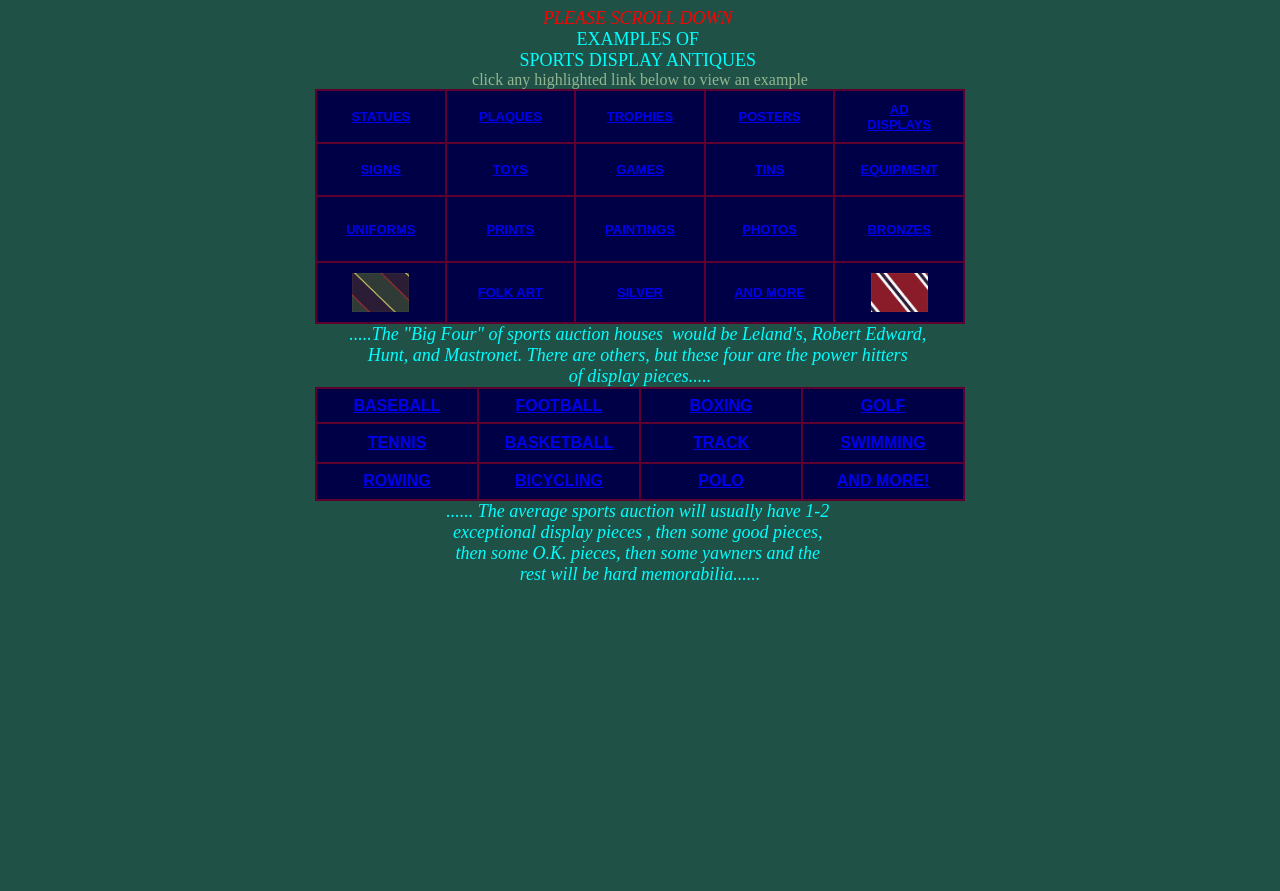How are the sports categories organized on the webpage?
Based on the image, give a one-word or short phrase answer.

In tables